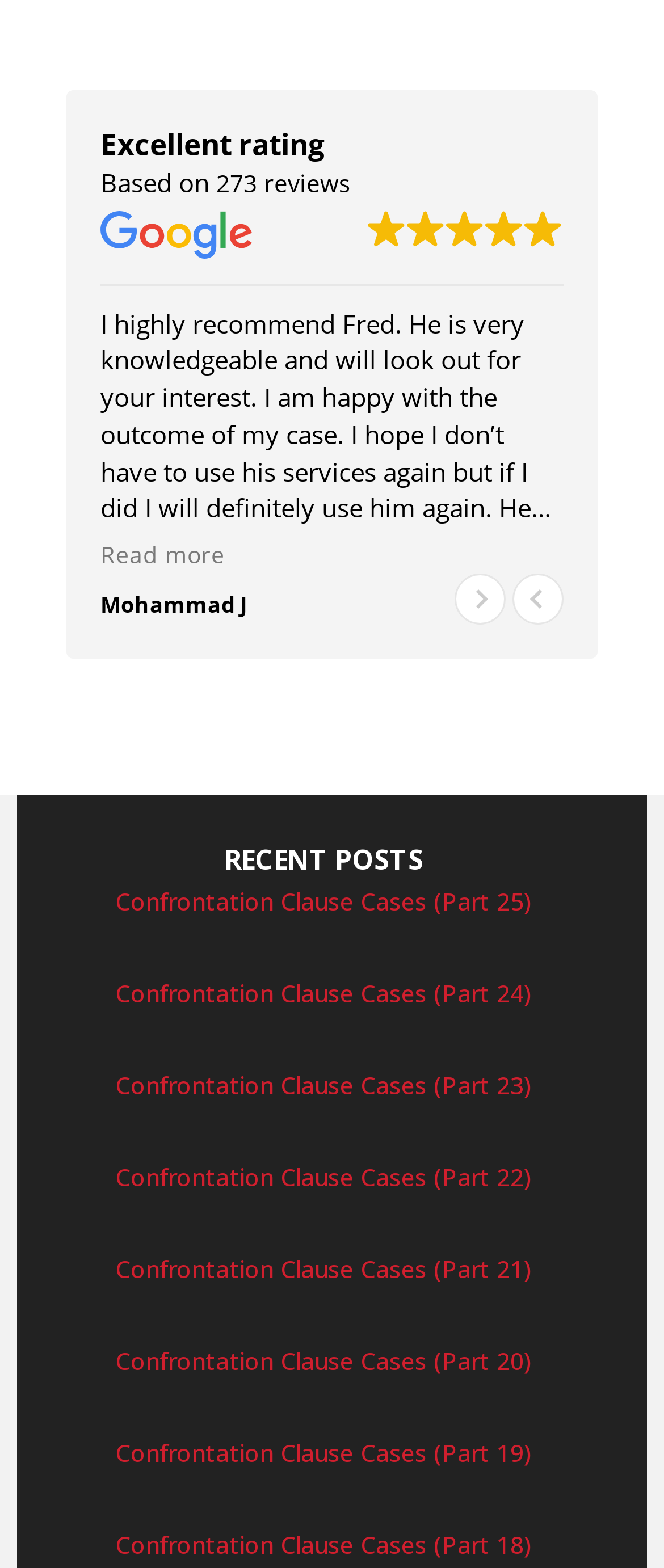Can you show the bounding box coordinates of the region to click on to complete the task described in the instruction: "Share on Facebook"?

None